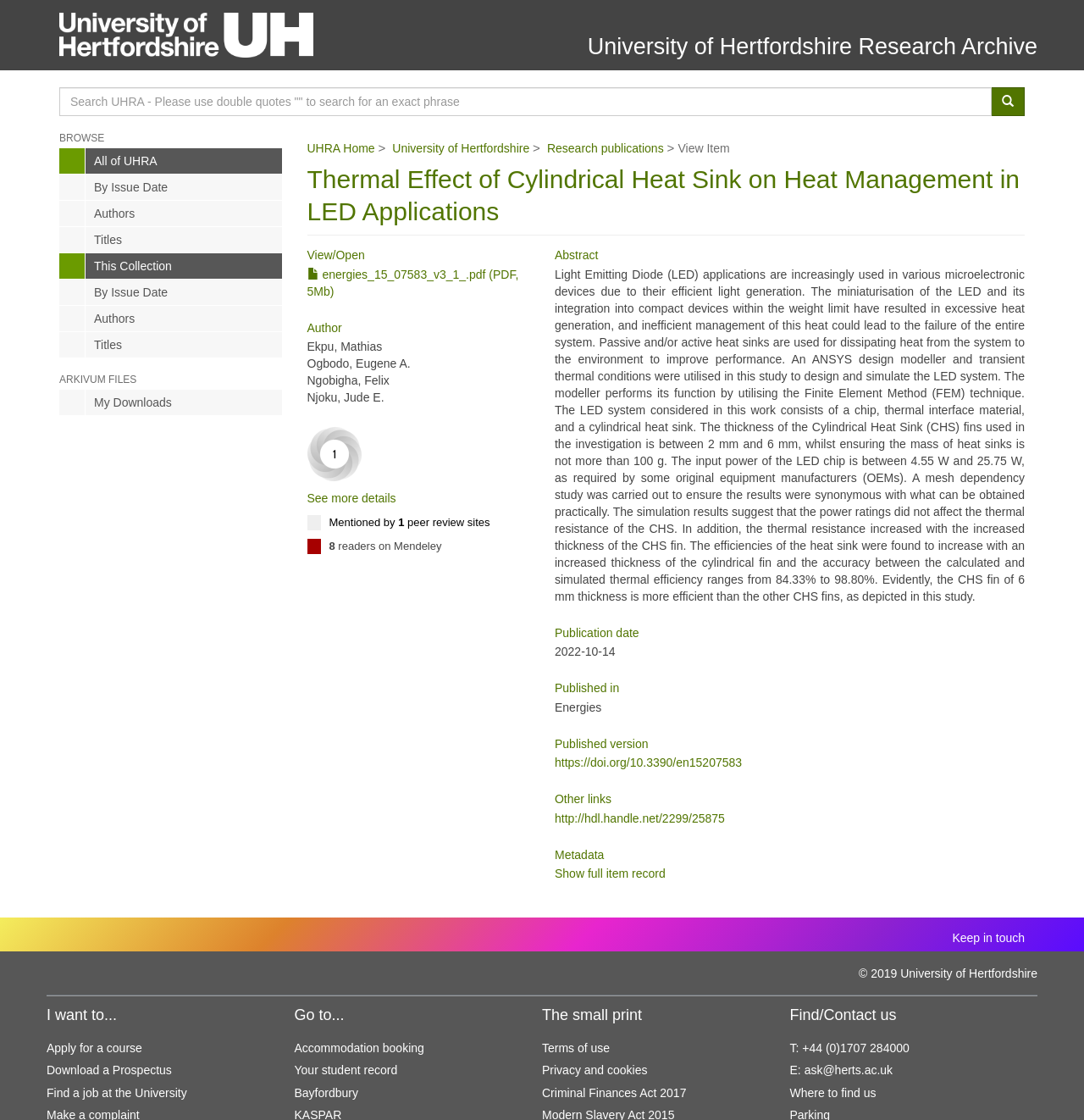Identify the bounding box coordinates for the element that needs to be clicked to fulfill this instruction: "Go to UHRA Home". Provide the coordinates in the format of four float numbers between 0 and 1: [left, top, right, bottom].

[0.283, 0.126, 0.346, 0.138]